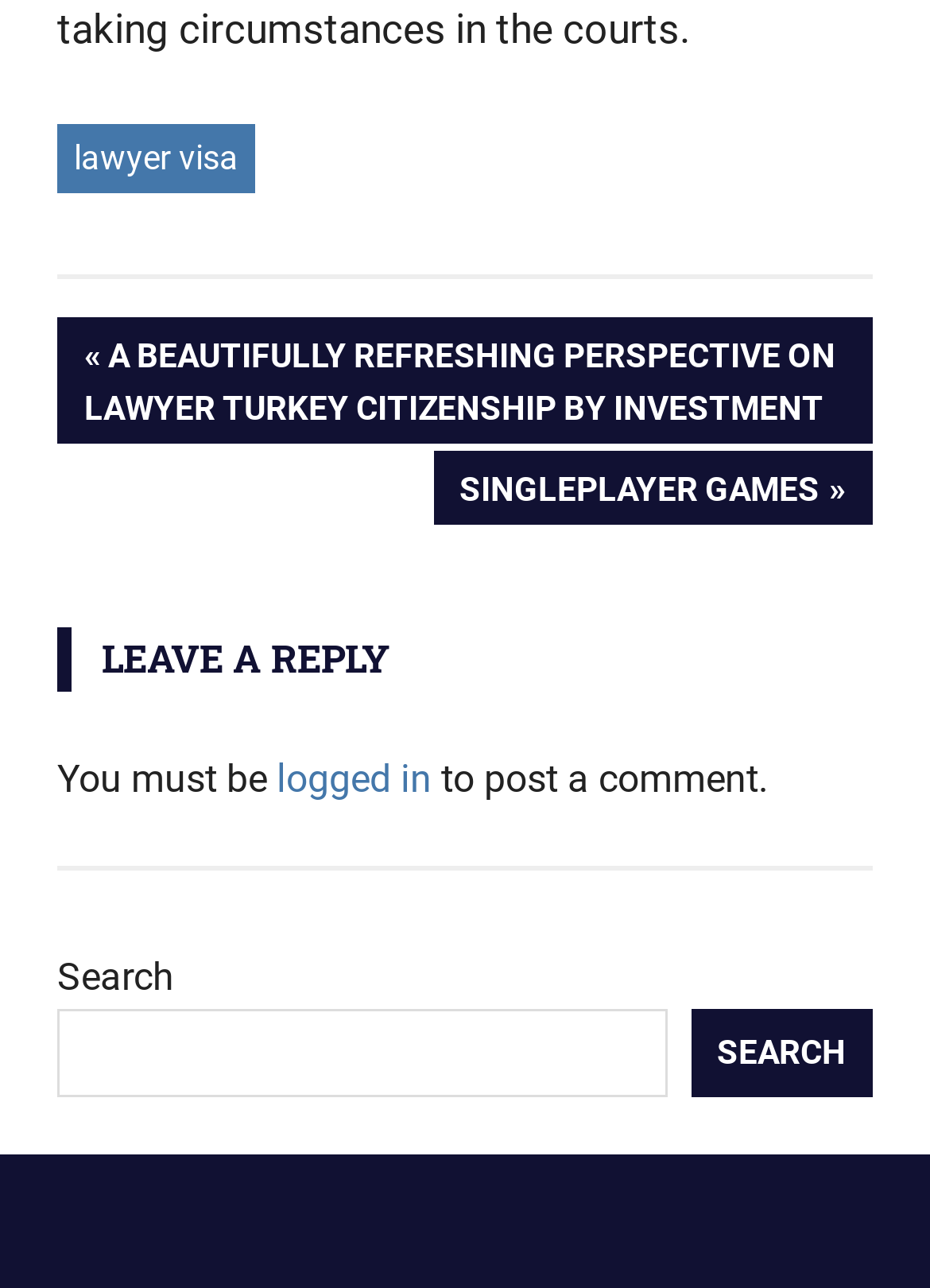What is the navigation section for?
Could you give a comprehensive explanation in response to this question?

The navigation section has links labeled '« PREVIOUS POST' and 'NEXT POST', which suggests that it is intended for users to navigate through different posts on the website.